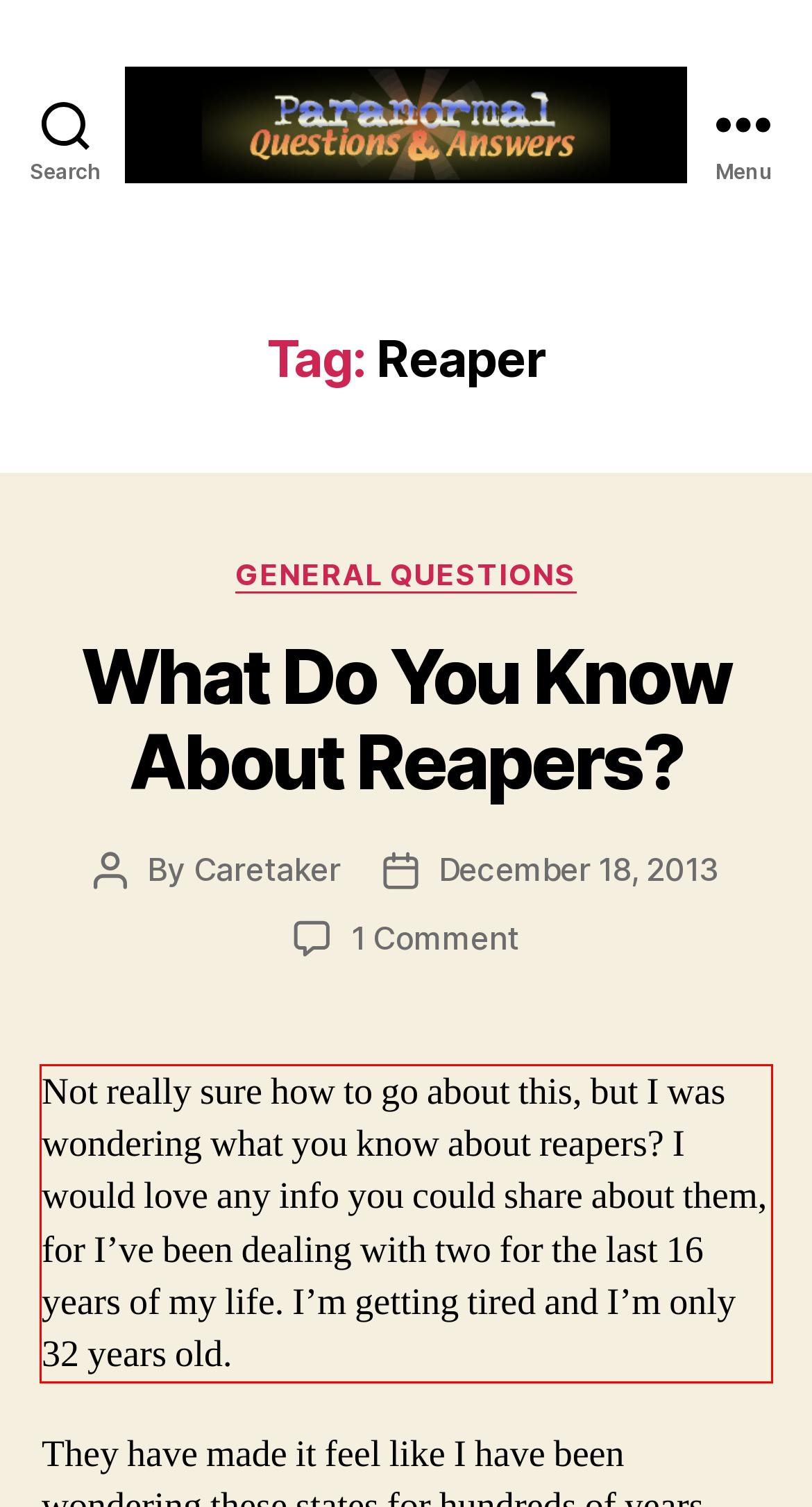Using the provided screenshot, read and generate the text content within the red-bordered area.

Not really sure how to go about this, but I was wondering what you know about reapers? I would love any info you could share about them, for I’ve been dealing with two for the last 16 years of my life. I’m getting tired and I’m only 32 years old.